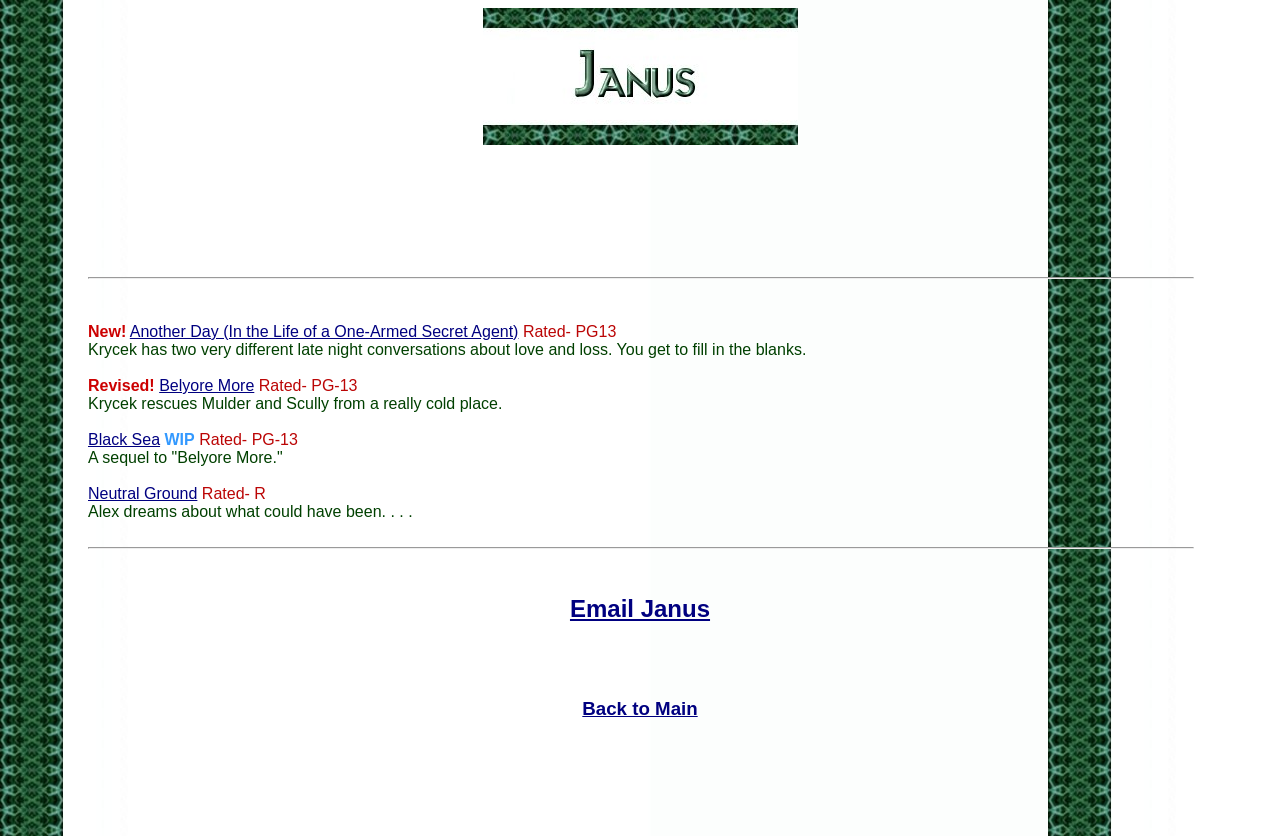Please reply to the following question with a single word or a short phrase:
What is the rating of the story 'Another Day (In the Life of a One-Armed Secret Agent)'?

PG13